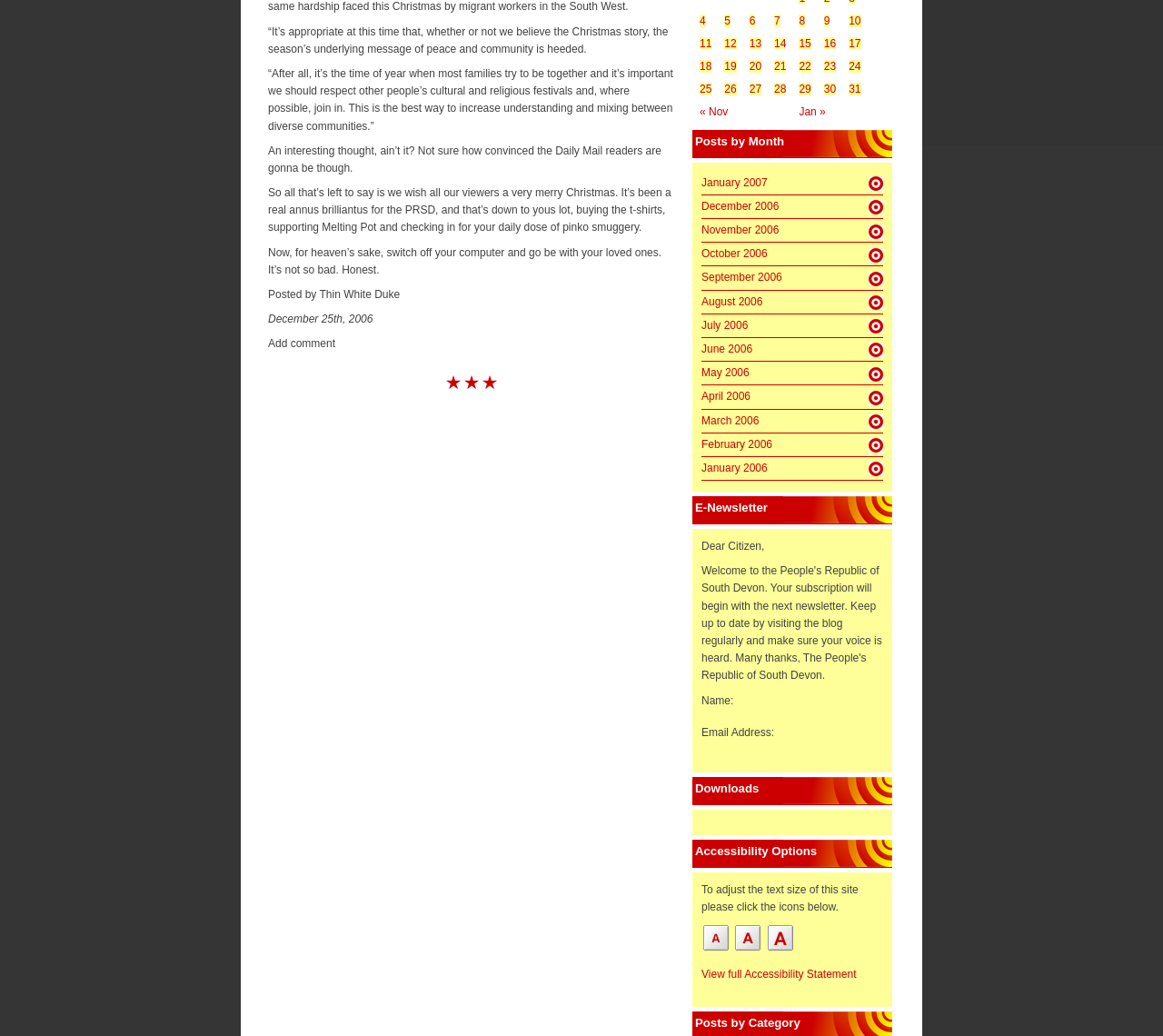Based on the element description: "« Nov", identify the bounding box coordinates for this UI element. The coordinates must be four float numbers between 0 and 1, listed as [left, top, right, bottom].

[0.602, 0.102, 0.626, 0.114]